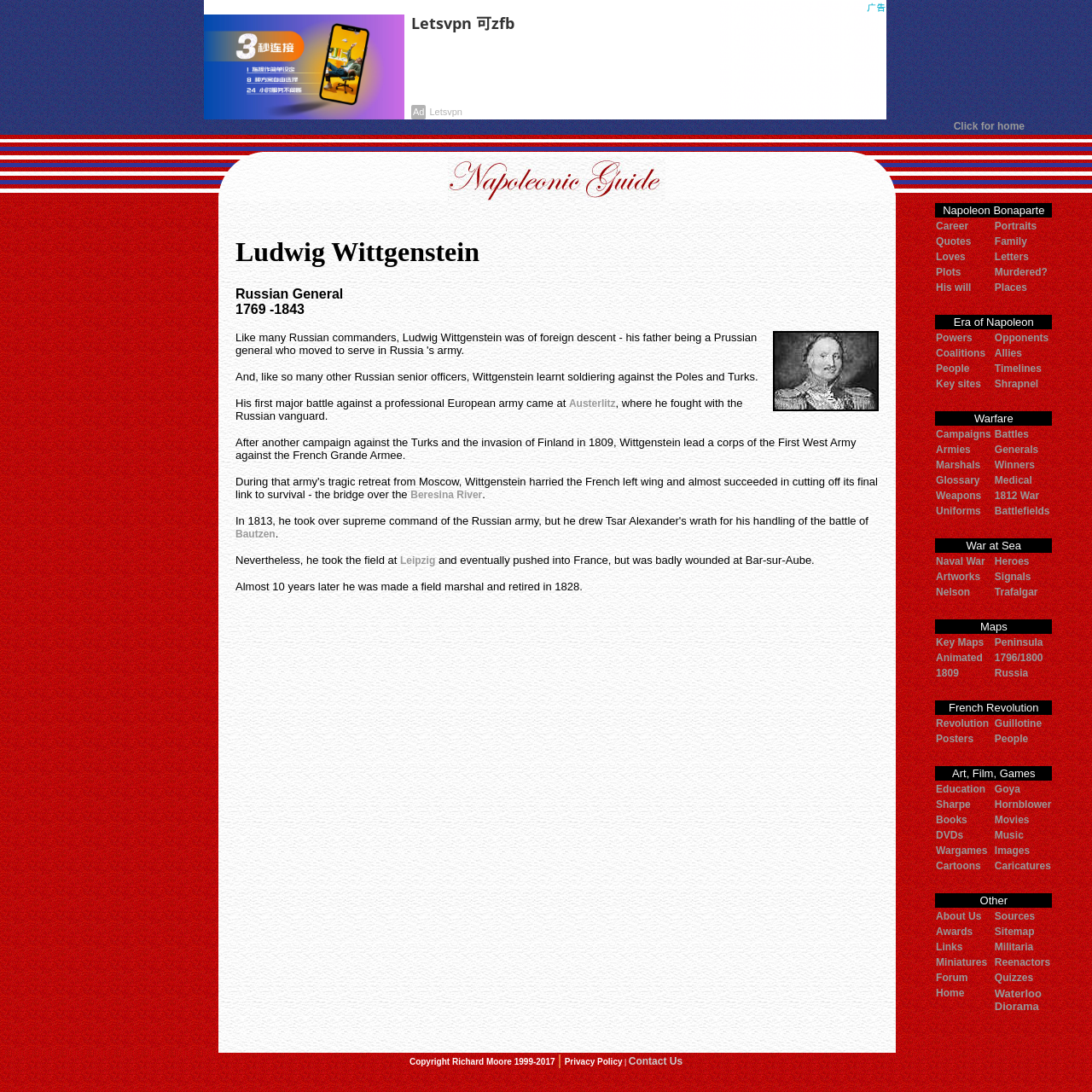Find the bounding box coordinates for the area that should be clicked to accomplish the instruction: "Click on the link to view Ludwig Wittgenstein's family".

[0.91, 0.215, 0.964, 0.227]